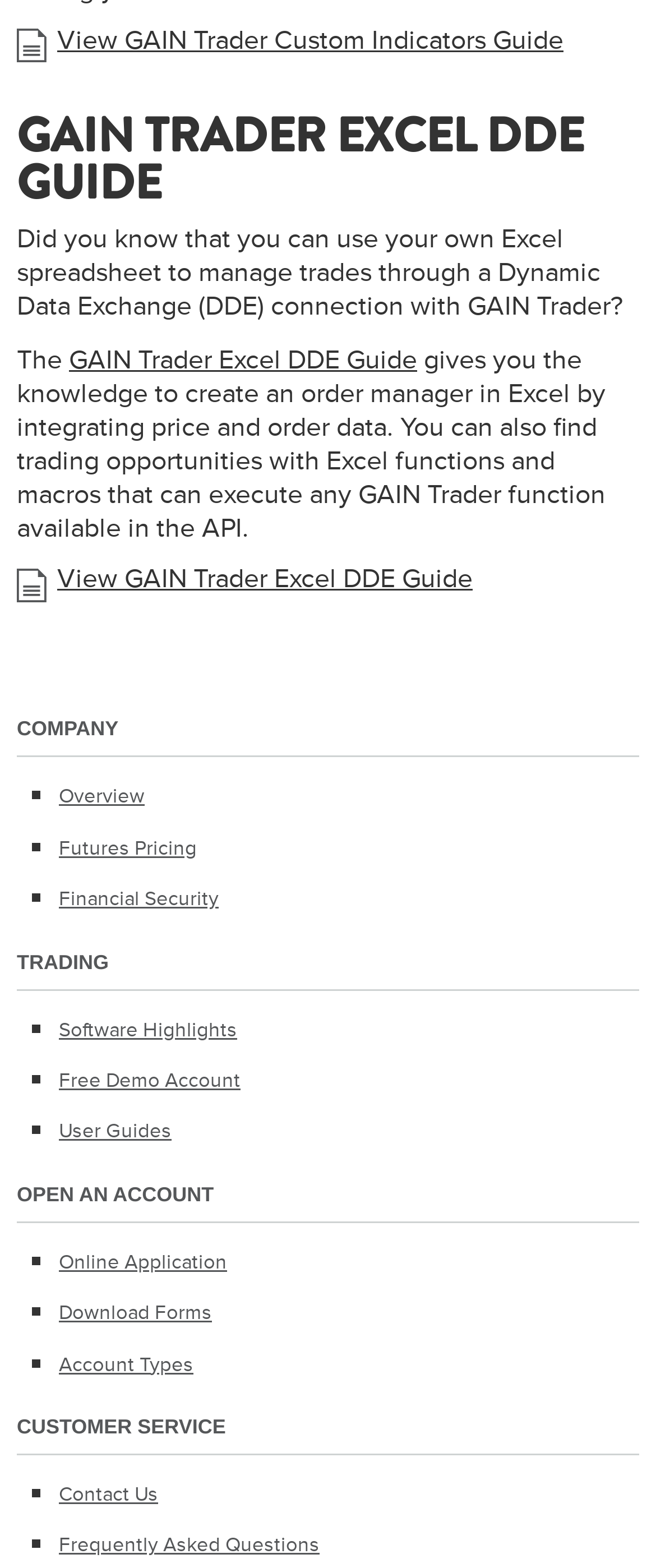Could you locate the bounding box coordinates for the section that should be clicked to accomplish this task: "Visit the BRICS Information Sharing & Exchanging Platform".

None